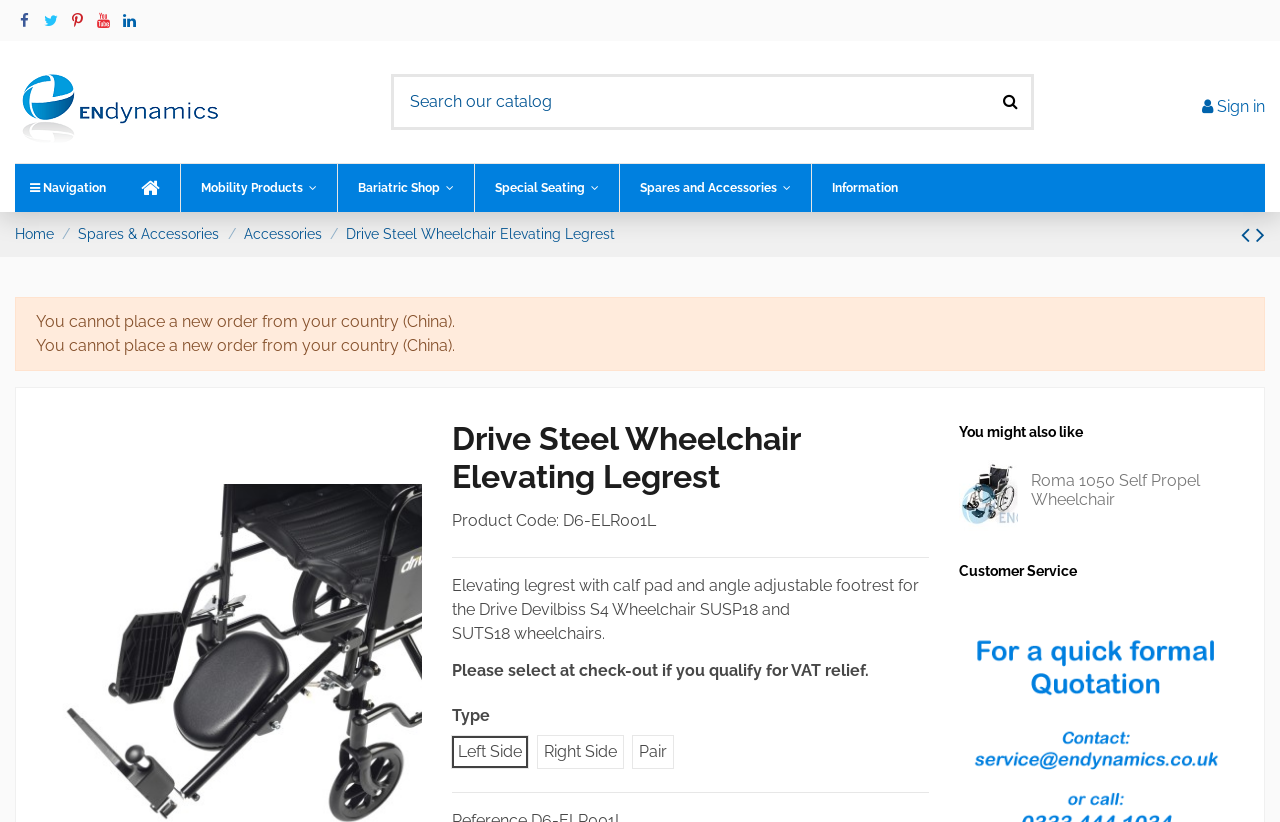What is the company name of the website?
Give a detailed response to the question by analyzing the screenshot.

I found the company name by looking at the top-left corner of the webpage, where it says 'ENdynamics Ltd' with a logo.